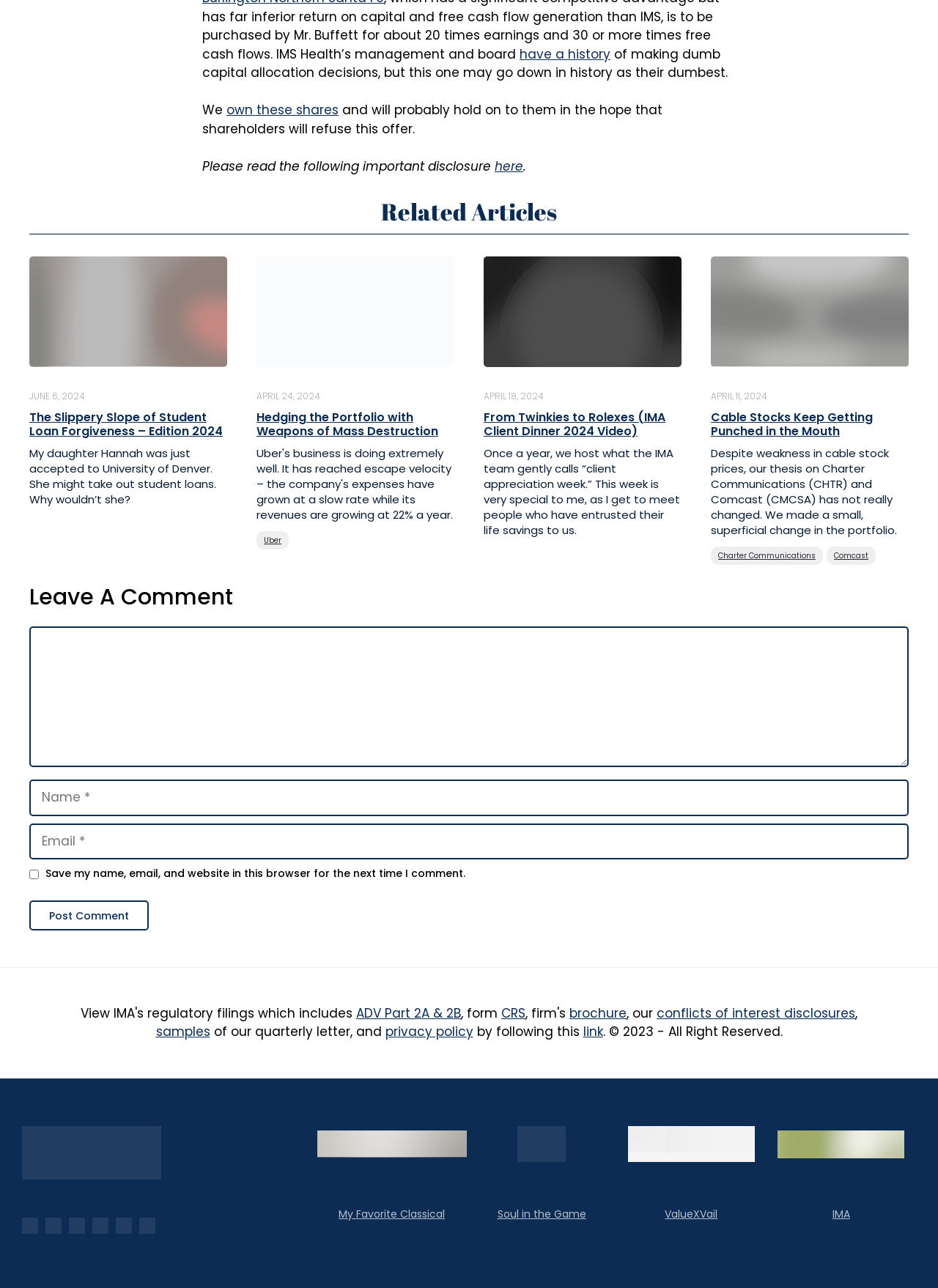Please identify the coordinates of the bounding box for the clickable region that will accomplish this instruction: "Click on 'Post Comment'".

[0.031, 0.699, 0.159, 0.722]